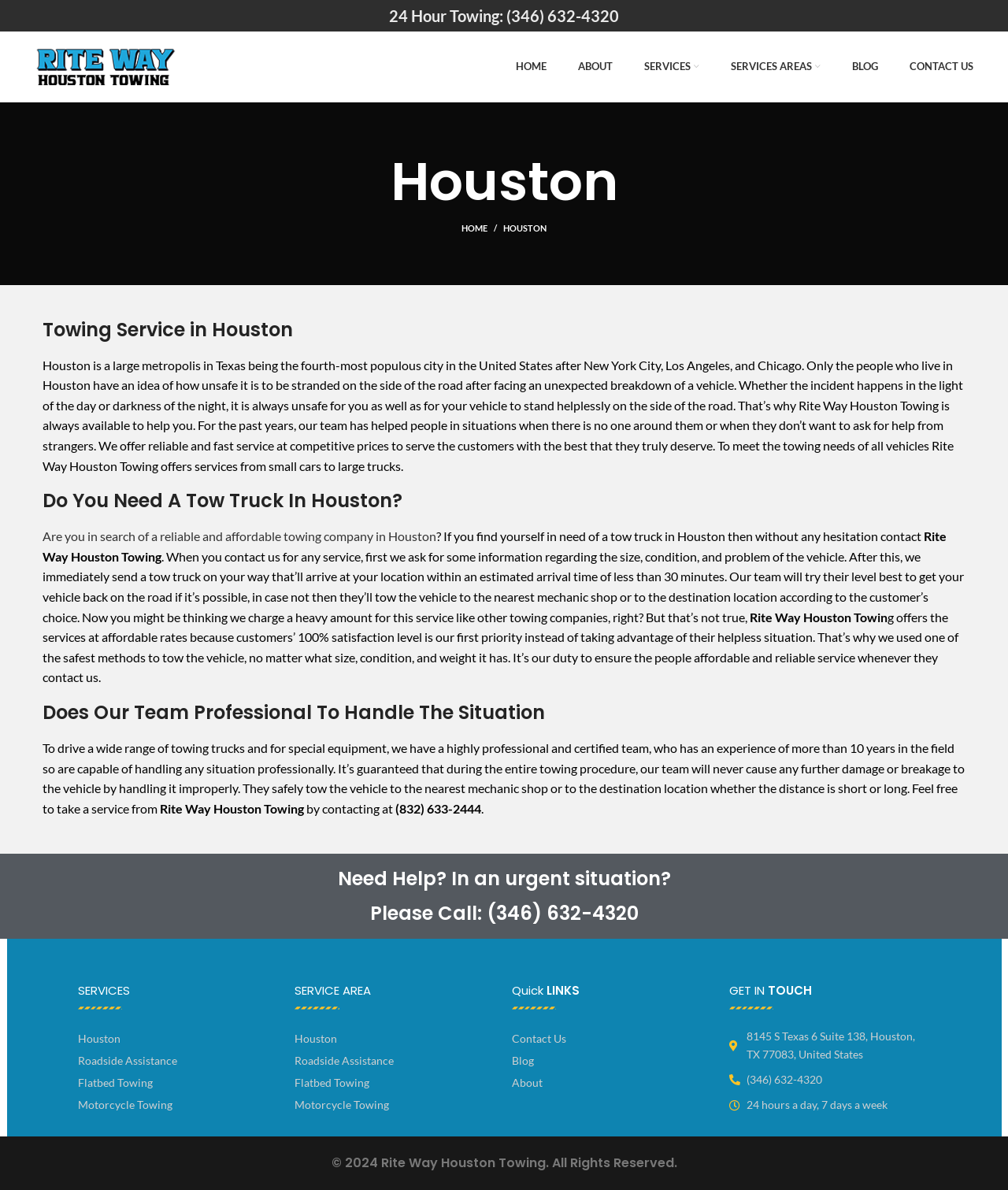Highlight the bounding box coordinates of the element you need to click to perform the following instruction: "Click the 'SERVICES' link."

[0.623, 0.043, 0.709, 0.069]